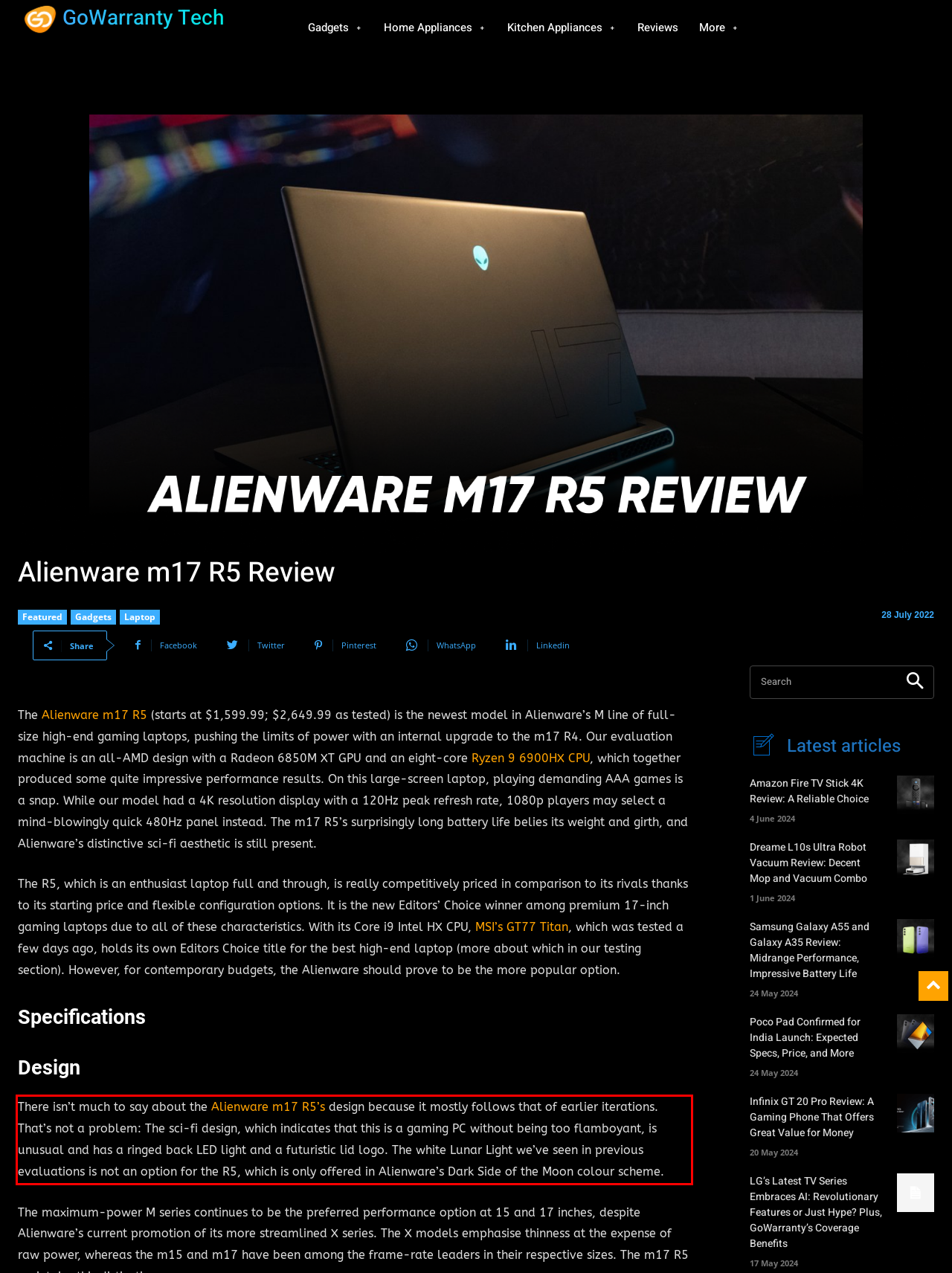You are provided with a webpage screenshot that includes a red rectangle bounding box. Extract the text content from within the bounding box using OCR.

There isn’t much to say about the Alienware m17 R5’s design because it mostly follows that of earlier iterations. That’s not a problem: The sci-fi design, which indicates that this is a gaming PC without being too flamboyant, is unusual and has a ringed back LED light and a futuristic lid logo. The white Lunar Light we’ve seen in previous evaluations is not an option for the R5, which is only offered in Alienware’s Dark Side of the Moon colour scheme.